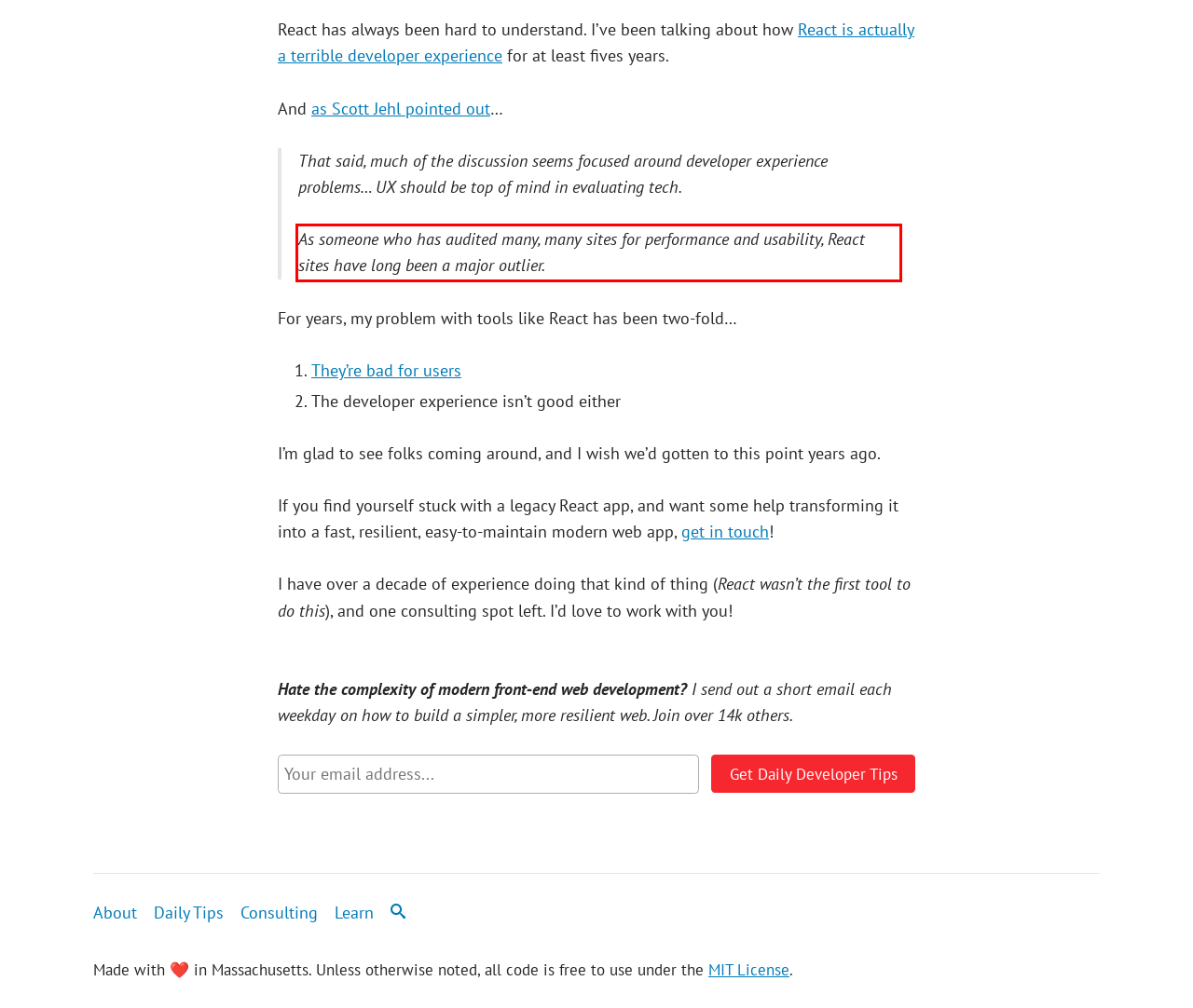You have a screenshot of a webpage with a red bounding box. Use OCR to generate the text contained within this red rectangle.

As someone who has audited many, many sites for performance and usability, React sites have long been a major outlier.